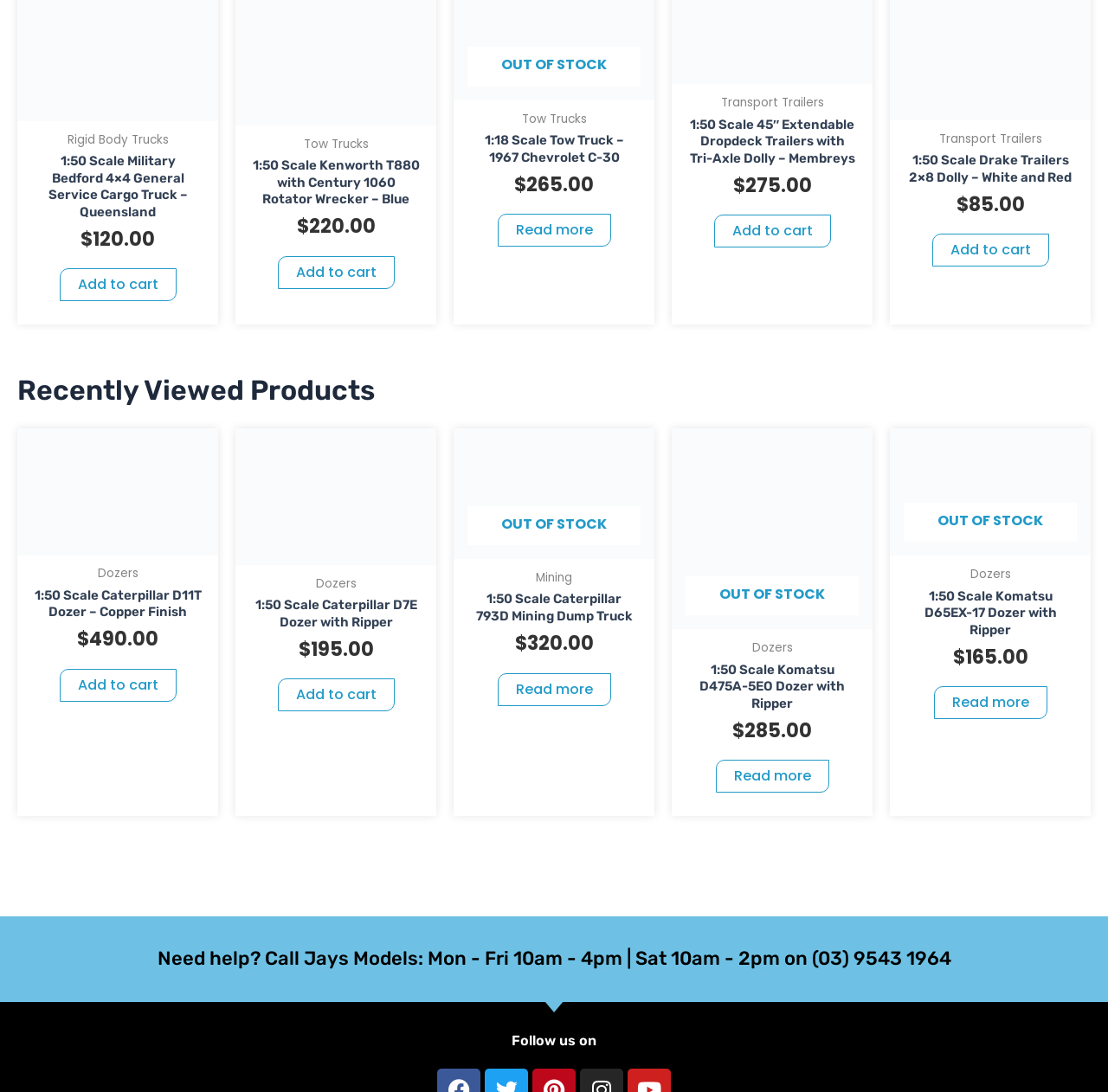Find the bounding box coordinates of the area to click in order to follow the instruction: "Read about Hera waterproof mascara".

None